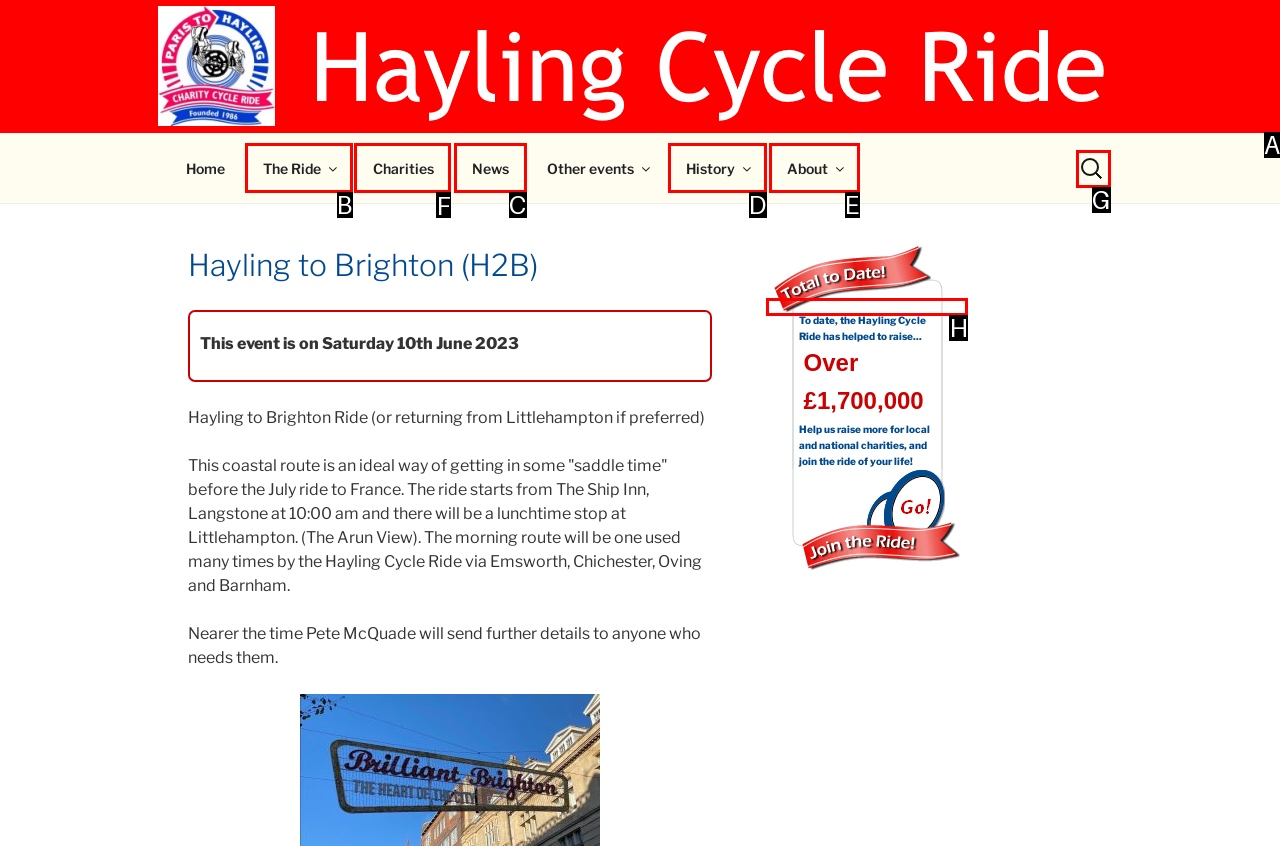For the task: View the Charities page, identify the HTML element to click.
Provide the letter corresponding to the right choice from the given options.

F